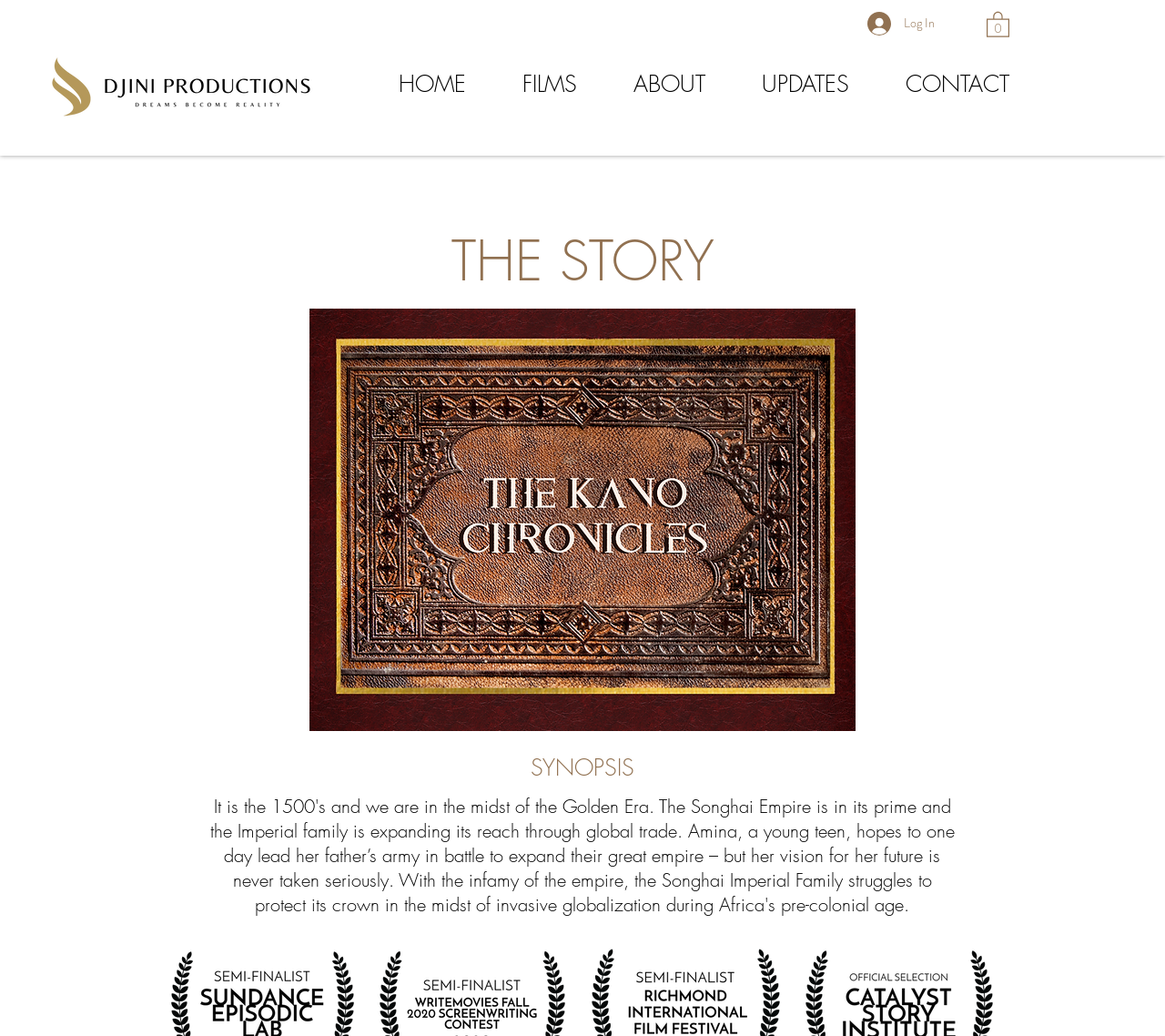Given the element description, predict the bounding box coordinates in the format (top-left x, top-left y, bottom-right x, bottom-right y). Make sure all values are between 0 and 1. Here is the element description: Log In

[0.734, 0.006, 0.813, 0.04]